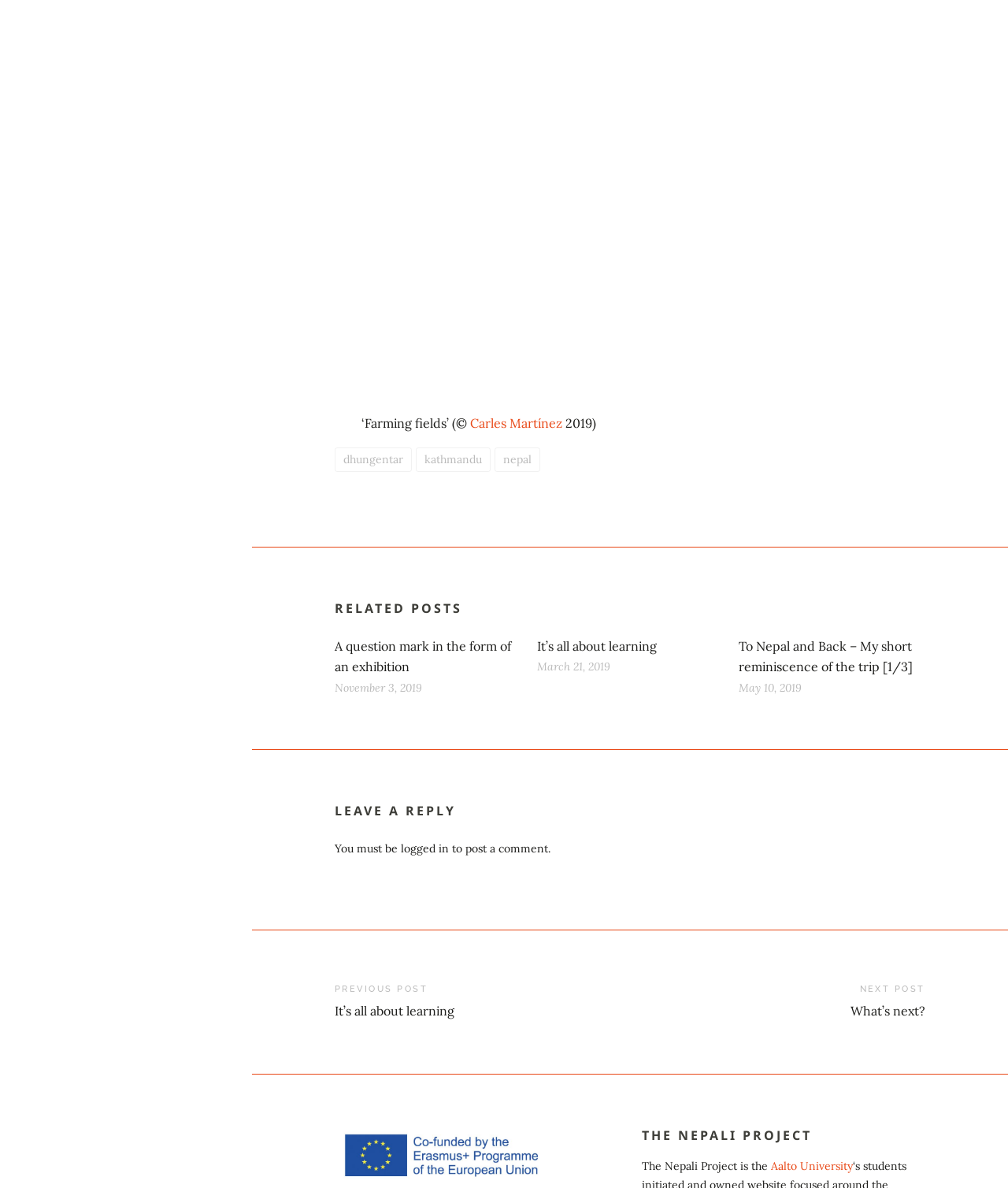Identify the bounding box coordinates of the part that should be clicked to carry out this instruction: "Click on the WRITING link".

None